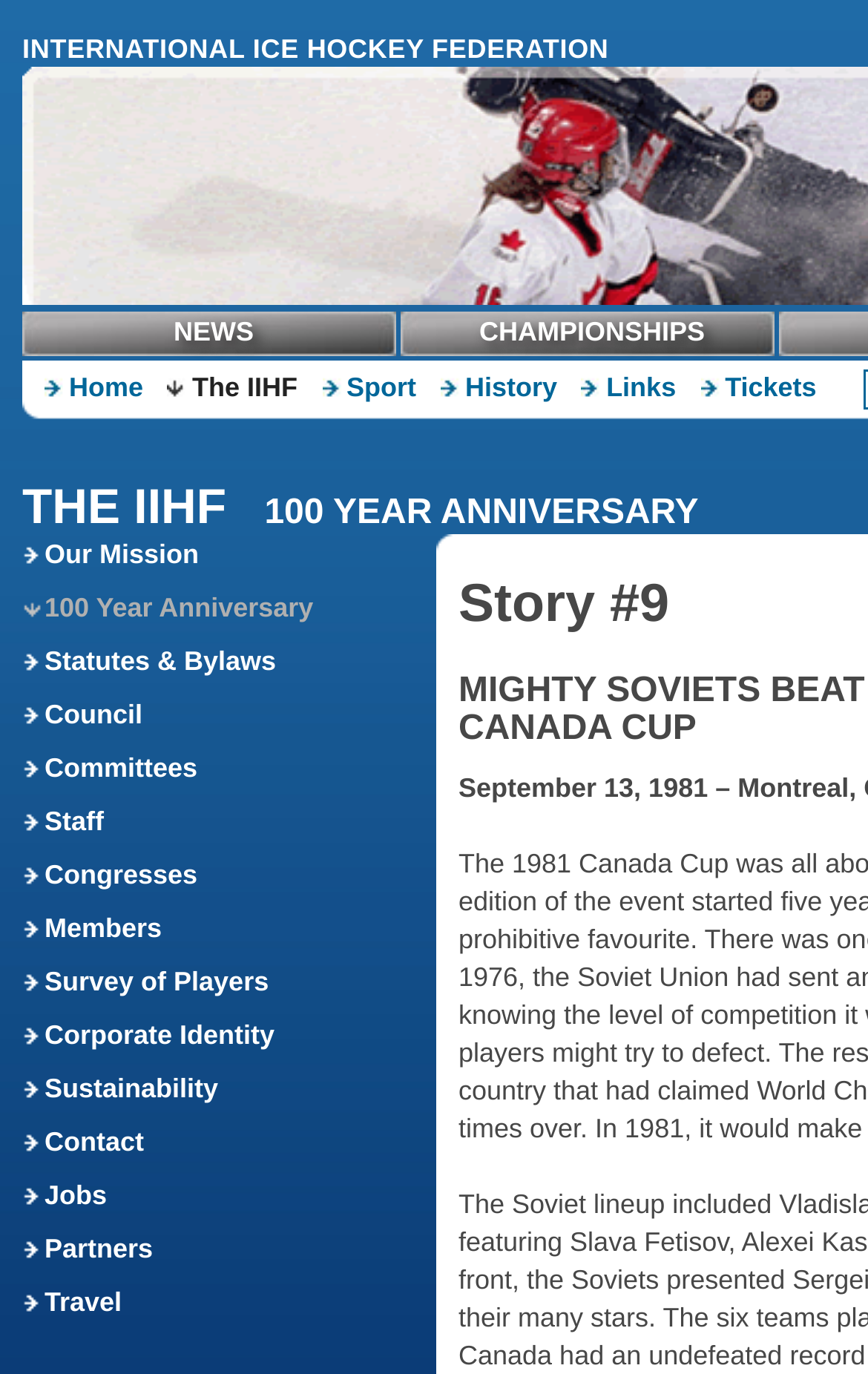How many links are in the top navigation bar?
Answer the question with a single word or phrase, referring to the image.

2